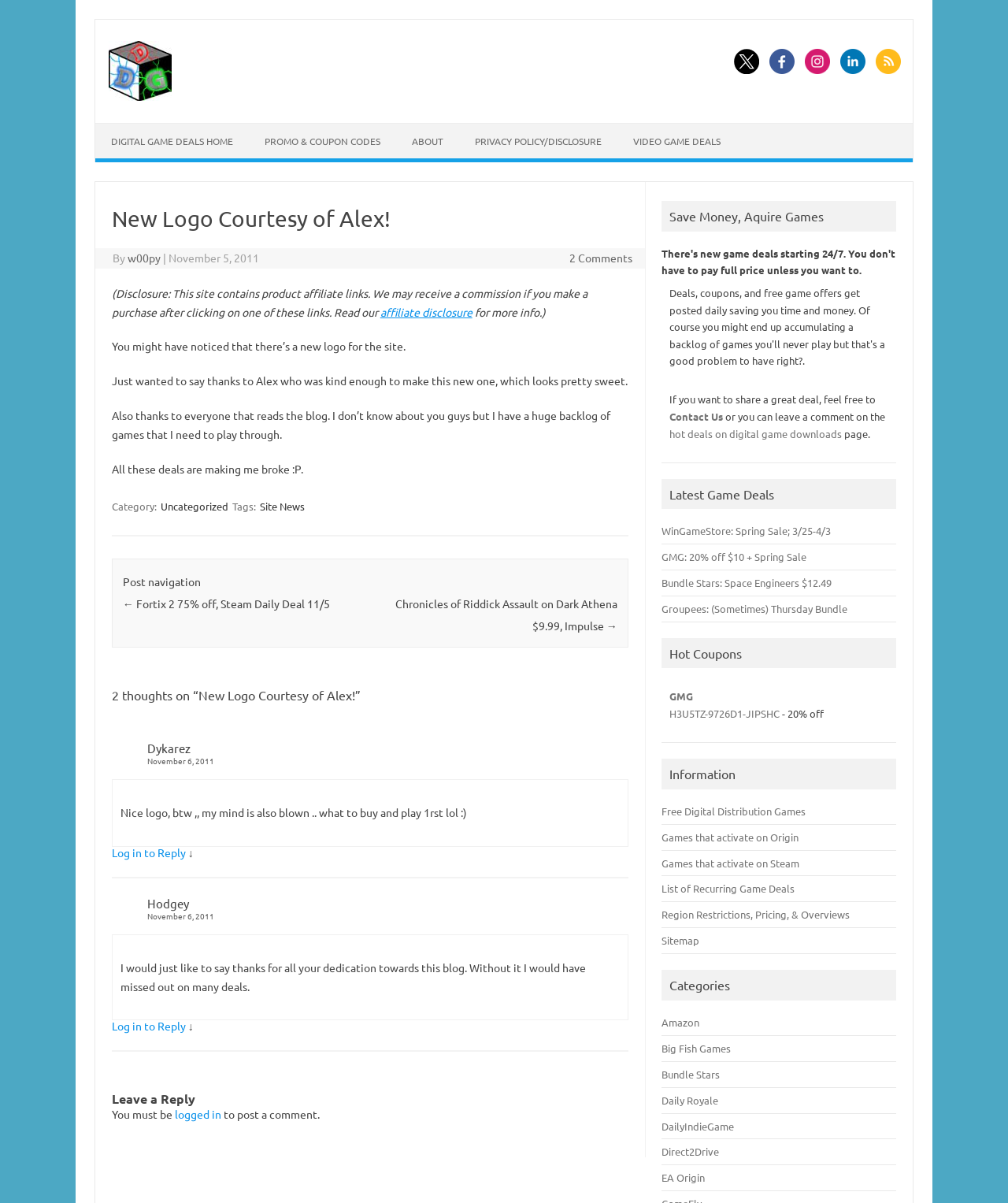Using the information in the image, could you please answer the following question in detail:
What is the category of the blog post?

The category of the blog post can be found at the bottom of the webpage, which is 'Uncategorized', indicated by the link 'Uncategorized'.